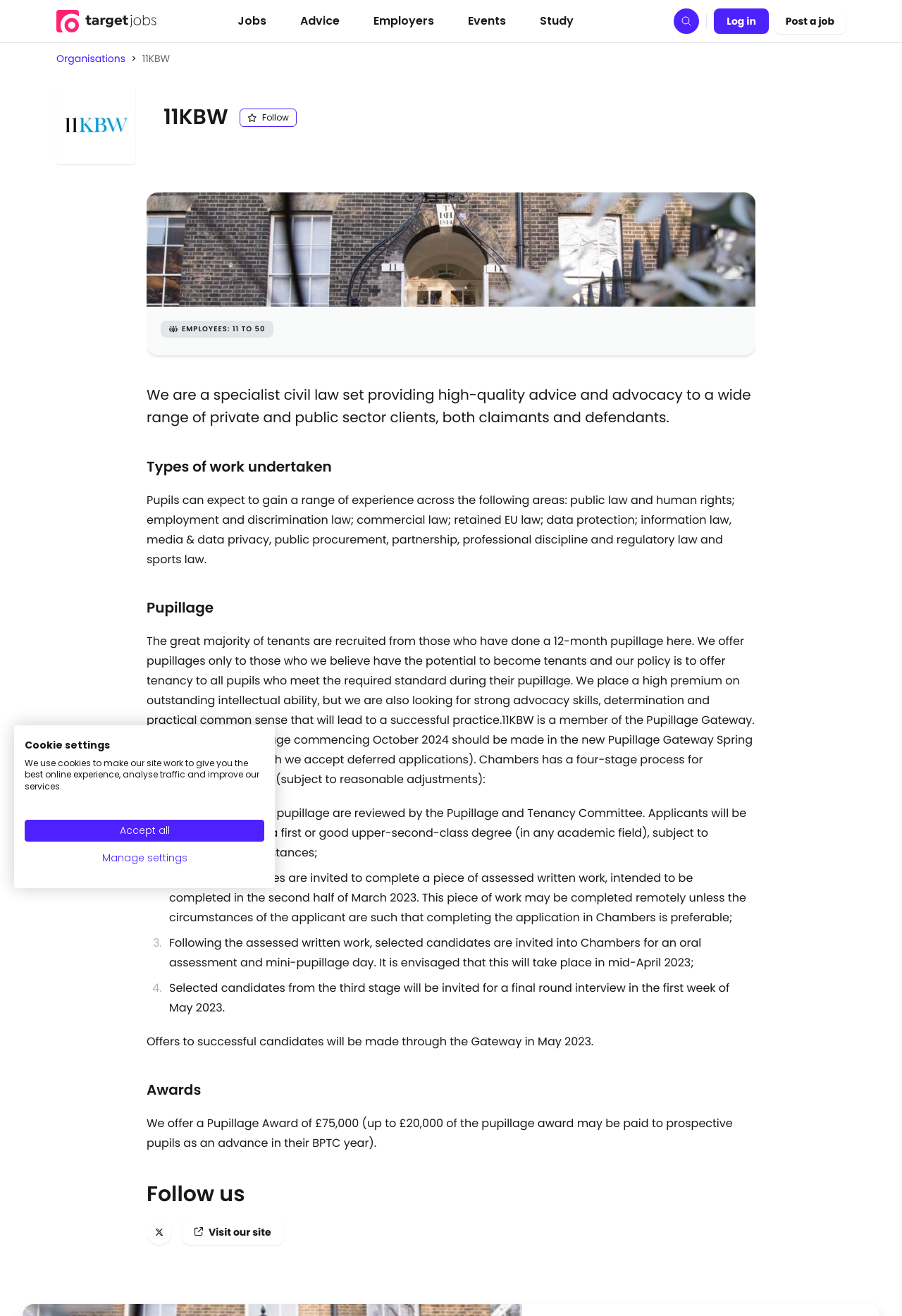Please indicate the bounding box coordinates for the clickable area to complete the following task: "Click the 'Jobs' button". The coordinates should be specified as four float numbers between 0 and 1, i.e., [left, top, right, bottom].

[0.254, 0.006, 0.305, 0.026]